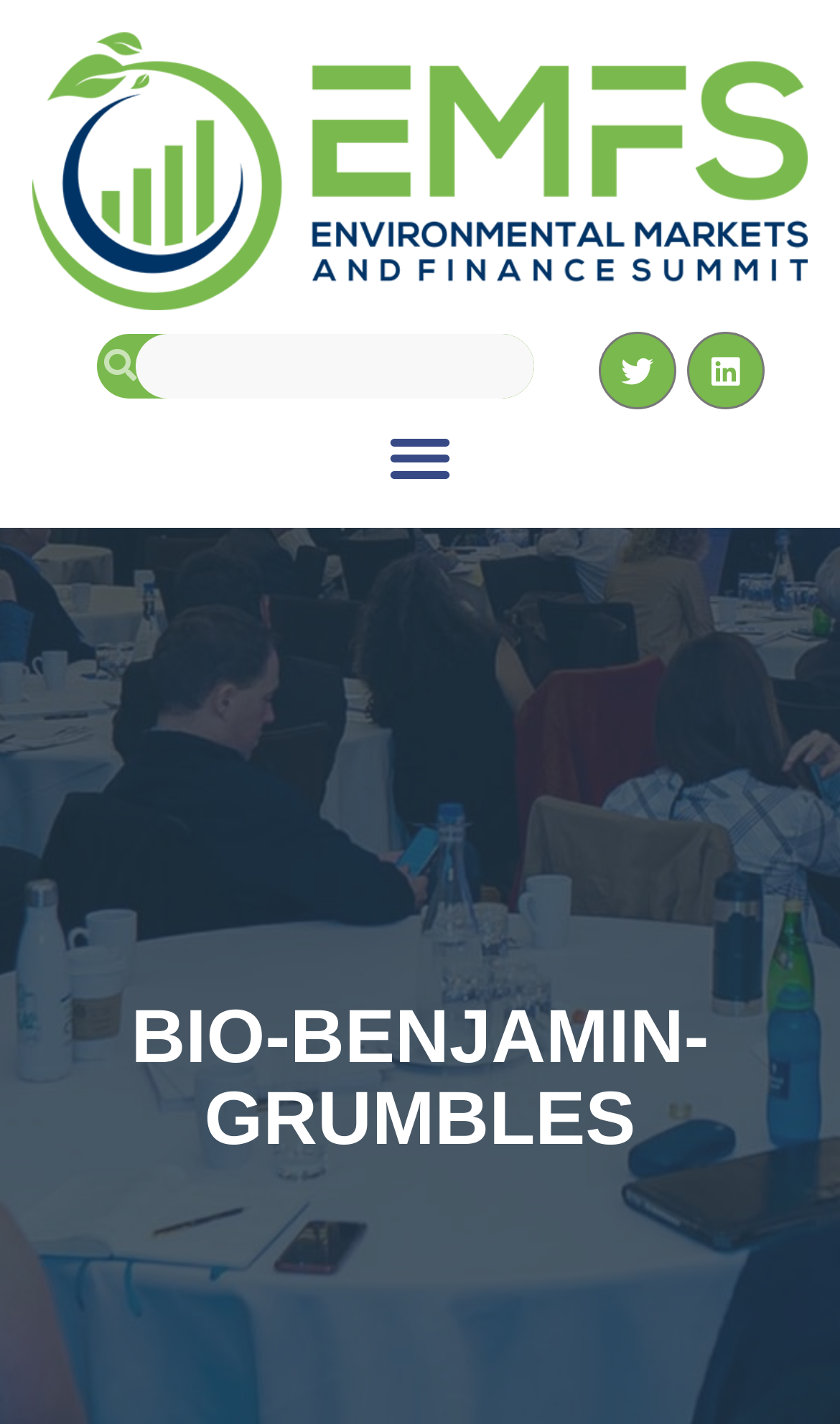What is the purpose of the search box?
Based on the visual information, provide a detailed and comprehensive answer.

The search box is located near the top of the webpage and has a placeholder text 'Search', which suggests that it is intended for users to search for content within the website.